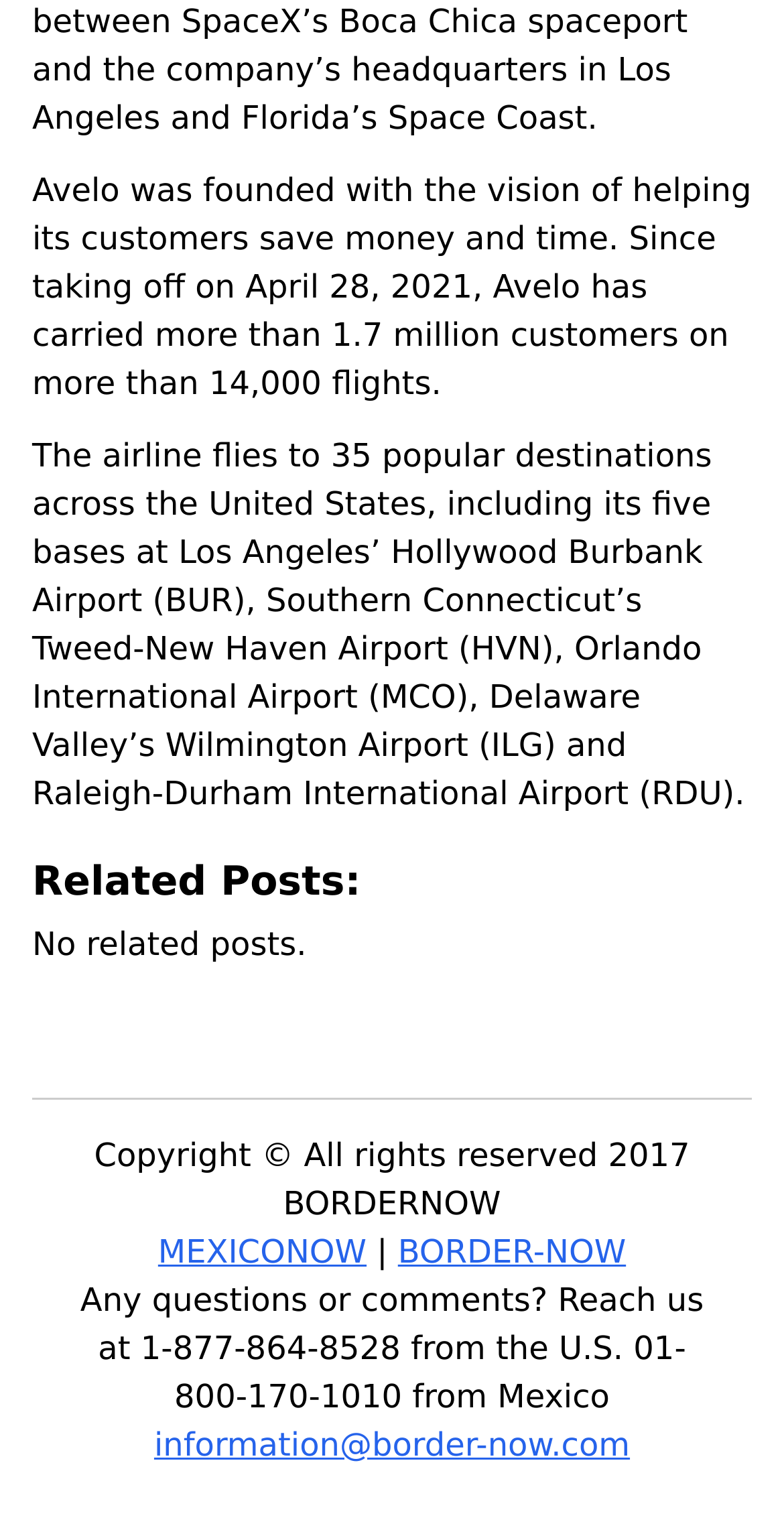When was Avelo founded?
Please answer the question as detailed as possible based on the image.

The answer can be found in the first paragraph of the webpage, which states 'Since taking off on April 28, 2021, Avelo has carried more than 1.7 million customers on more than 14,000 flights.'